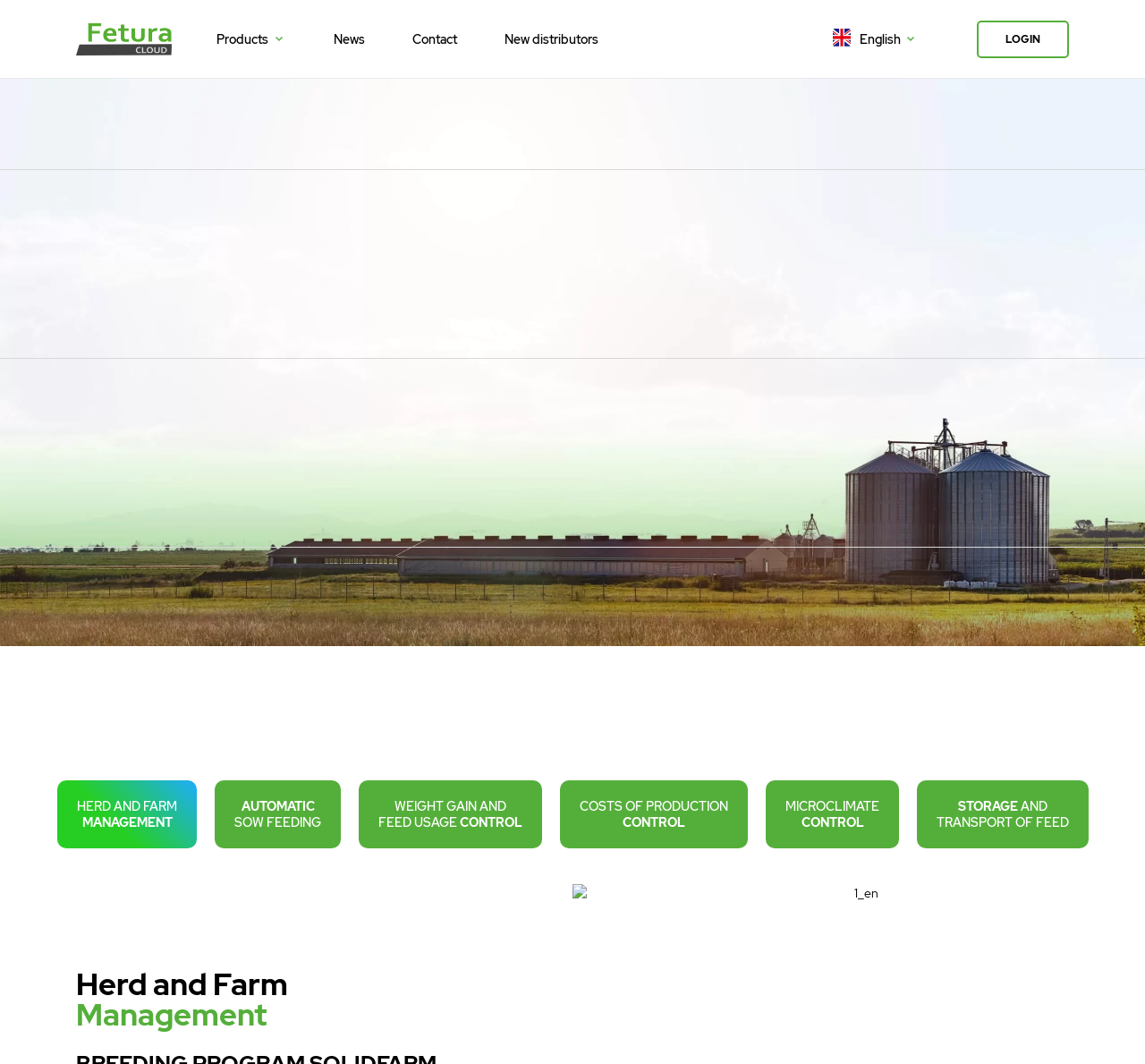Locate the bounding box coordinates of the segment that needs to be clicked to meet this instruction: "Login to the system".

[0.853, 0.019, 0.934, 0.054]